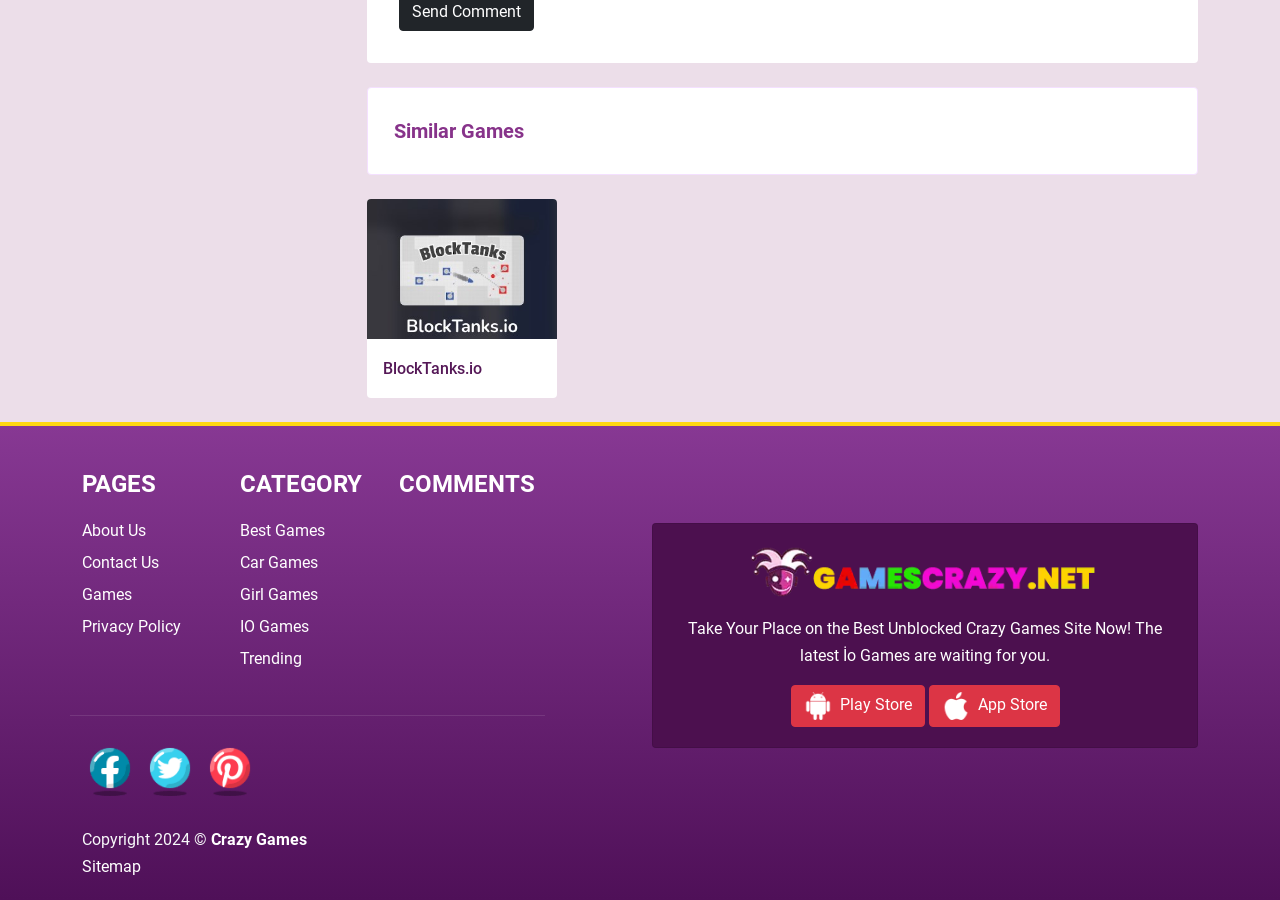Locate the bounding box coordinates of the element that should be clicked to fulfill the instruction: "Download from Play Store".

[0.618, 0.761, 0.722, 0.808]